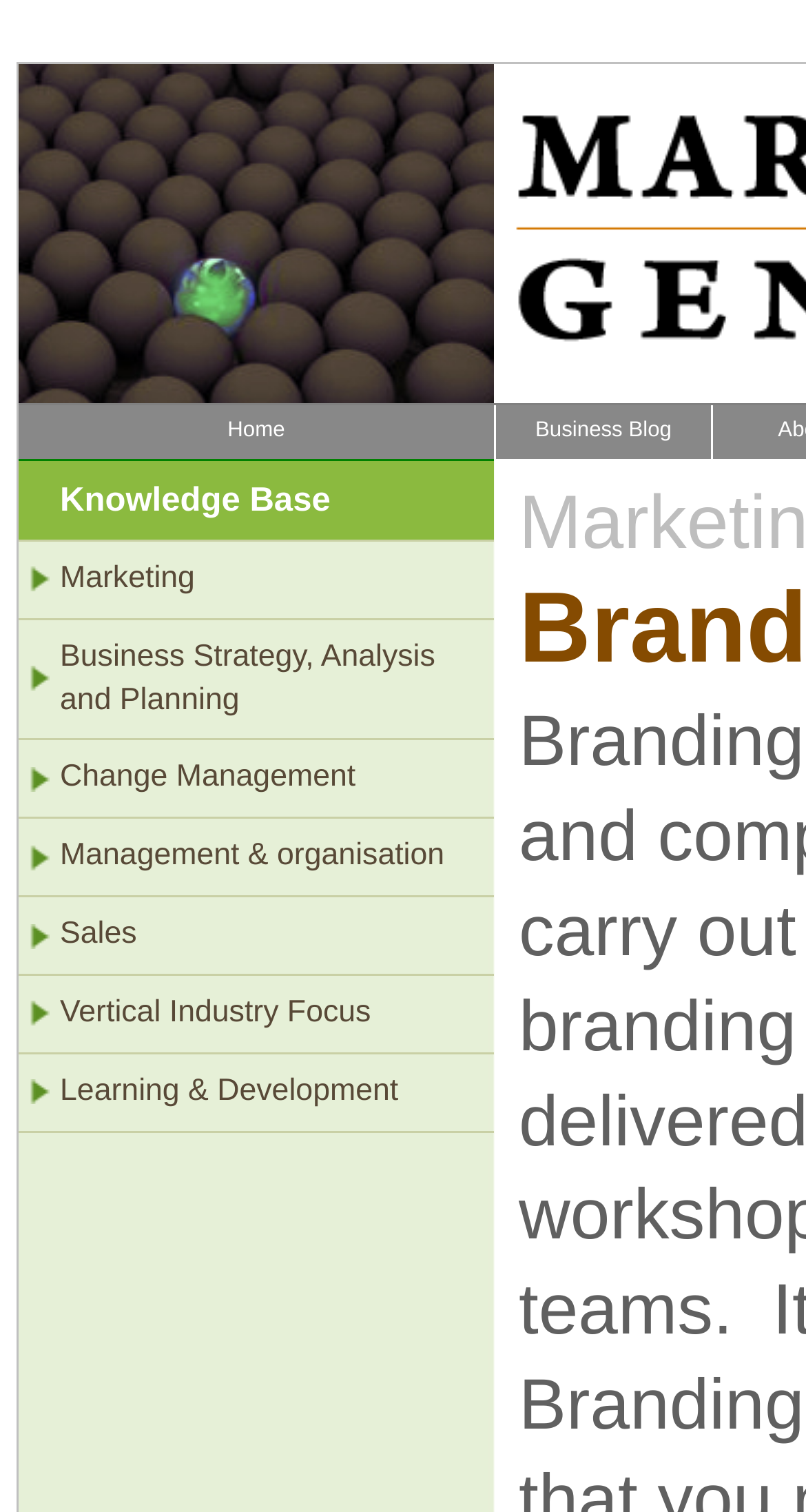Respond to the question with just a single word or phrase: 
What is the last category listed on the page?

Learning & Development